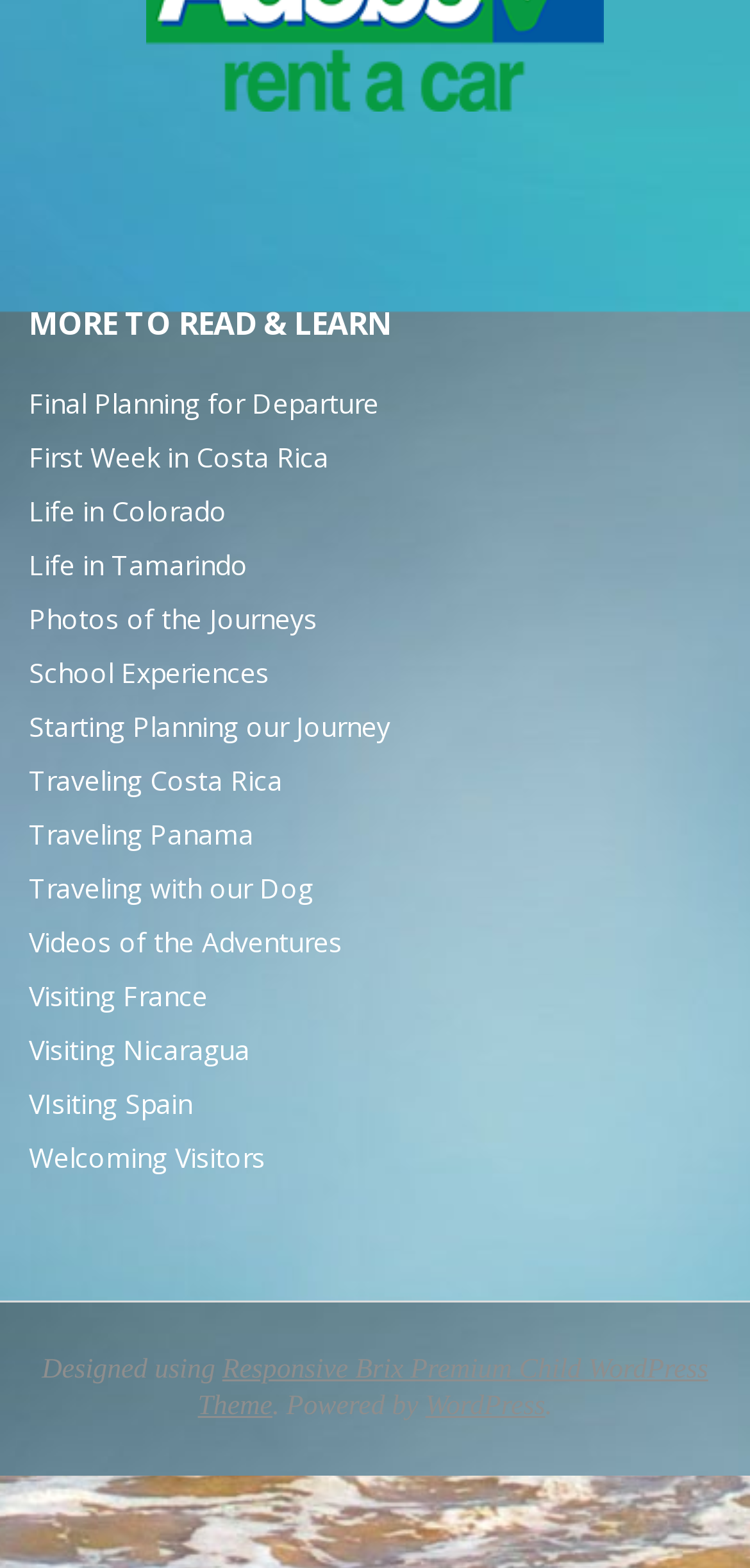Determine the coordinates of the bounding box that should be clicked to complete the instruction: "View Photos of the Journeys". The coordinates should be represented by four float numbers between 0 and 1: [left, top, right, bottom].

[0.038, 0.383, 0.423, 0.406]